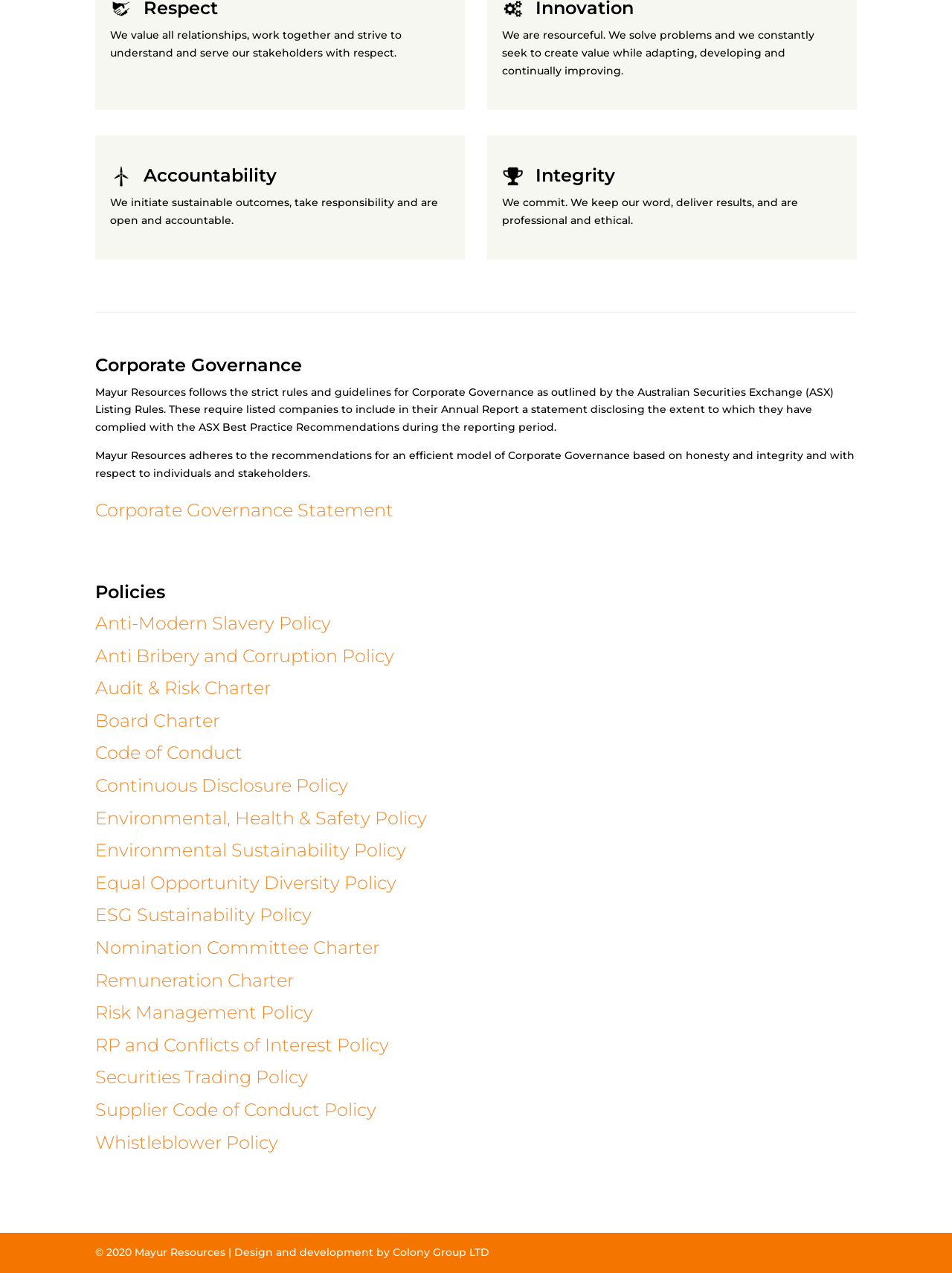Please identify the bounding box coordinates of the clickable element to fulfill the following instruction: "Read Anti-Modern Slavery Policy". The coordinates should be four float numbers between 0 and 1, i.e., [left, top, right, bottom].

[0.1, 0.481, 0.348, 0.498]